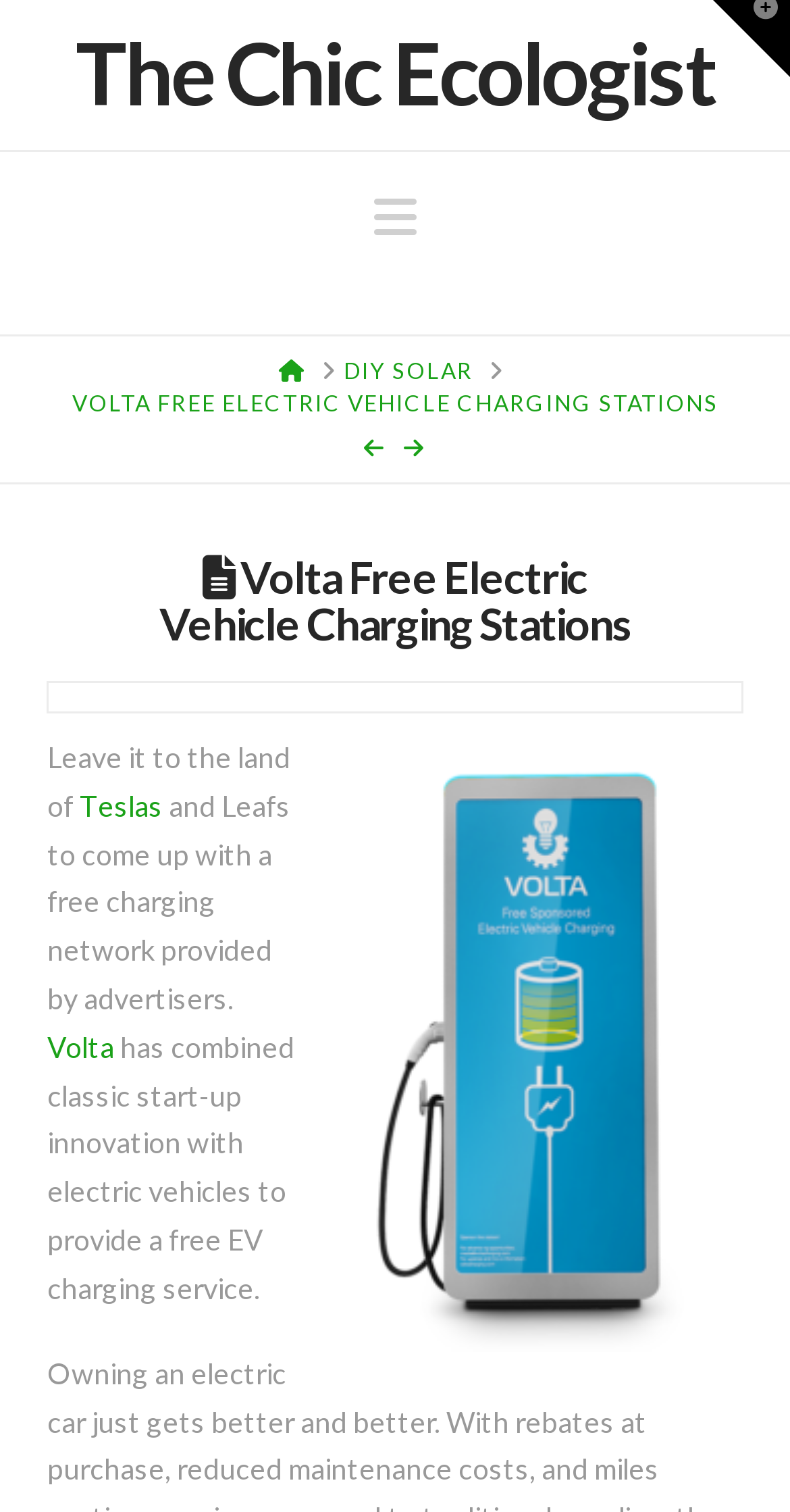Please specify the bounding box coordinates of the clickable region necessary for completing the following instruction: "Check out the Volta link". The coordinates must consist of four float numbers between 0 and 1, i.e., [left, top, right, bottom].

[0.06, 0.681, 0.145, 0.703]